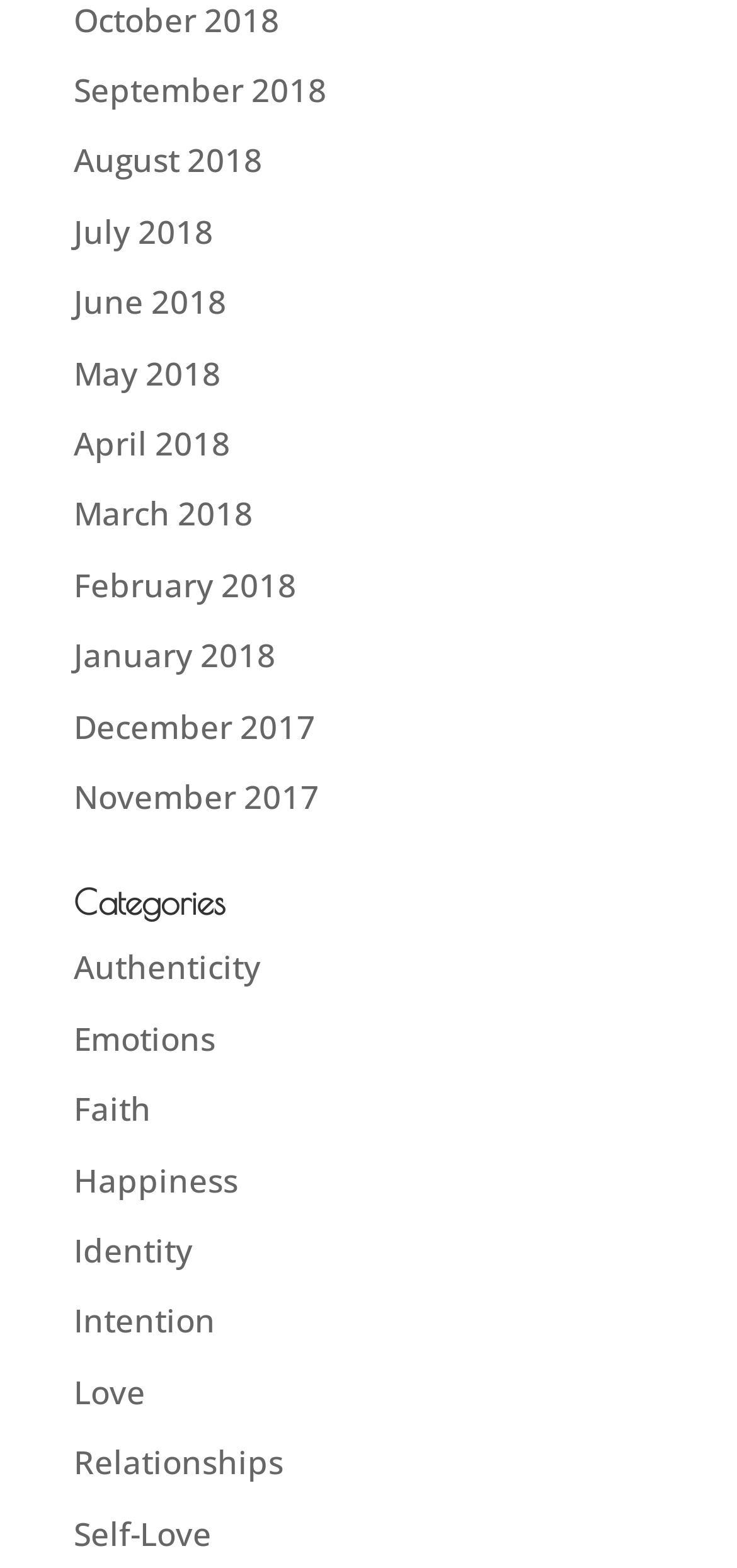Indicate the bounding box coordinates of the element that needs to be clicked to satisfy the following instruction: "Explore the category of Authenticity". The coordinates should be four float numbers between 0 and 1, i.e., [left, top, right, bottom].

[0.1, 0.603, 0.354, 0.631]